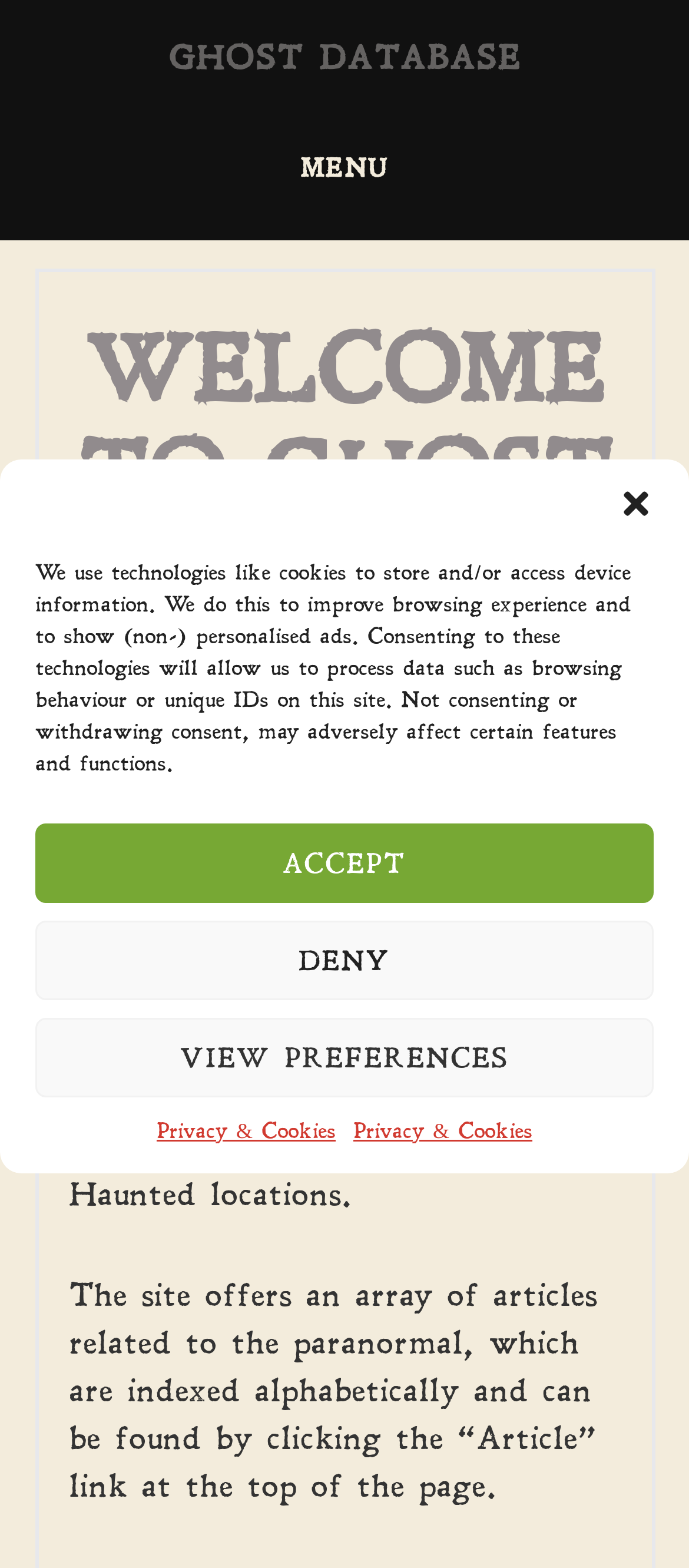Please reply to the following question using a single word or phrase: 
What is the purpose of this website?

Paranormal encyclopedia